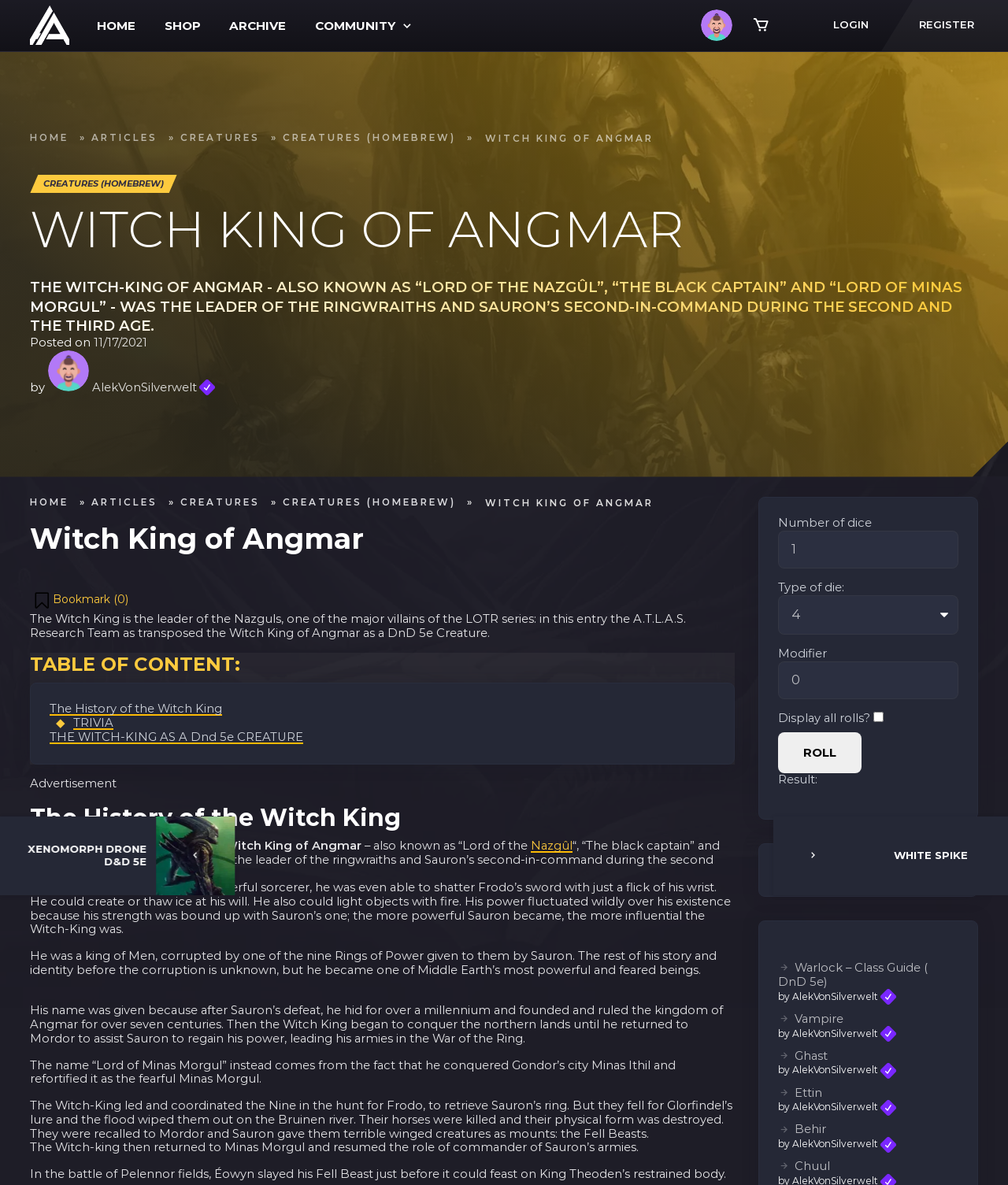Produce a meticulous description of the webpage.

This webpage is about the Witch King of Angmar, a custom homebrew creature for Dungeons & Dragons 5e, inspired by the Lord of the Rings series. At the top of the page, there is a navigation bar with links to "HOME", "SHOP", "ARCHIVE", "COMMUNITY", and a login button. Below the navigation bar, there is a large image of the Witch King of Angmar.

The main content of the page is divided into sections. The first section is a brief introduction to the Witch King of Angmar, with a heading and a paragraph of text. Below this, there is a section with a heading "TABLE OF CONTENT" and links to different sections of the page, including "The History of the Witch King" and "THE WITCH-KING AS A DND 5E CREATURE".

The "History of the Witch King" section provides a detailed description of the Witch King's backstory, including his origins, powers, and role in the Lord of the Rings series. This section is divided into several paragraphs of text, with links to related terms such as "Nazgûl" and "Minas Morgul".

To the right of the main content, there is a sidebar with a dice roller tool, which allows users to roll dice and calculate results. Below the dice roller, there are several links to other D&D 5e creatures, including a Warlock class guide, Vampire, Ghast, Ettin, and Behir.

At the bottom of the page, there is a section with a heading "Advertisement" and several links to other D&D 5e creatures, along with the author's name, AlekVonSilverwelt.